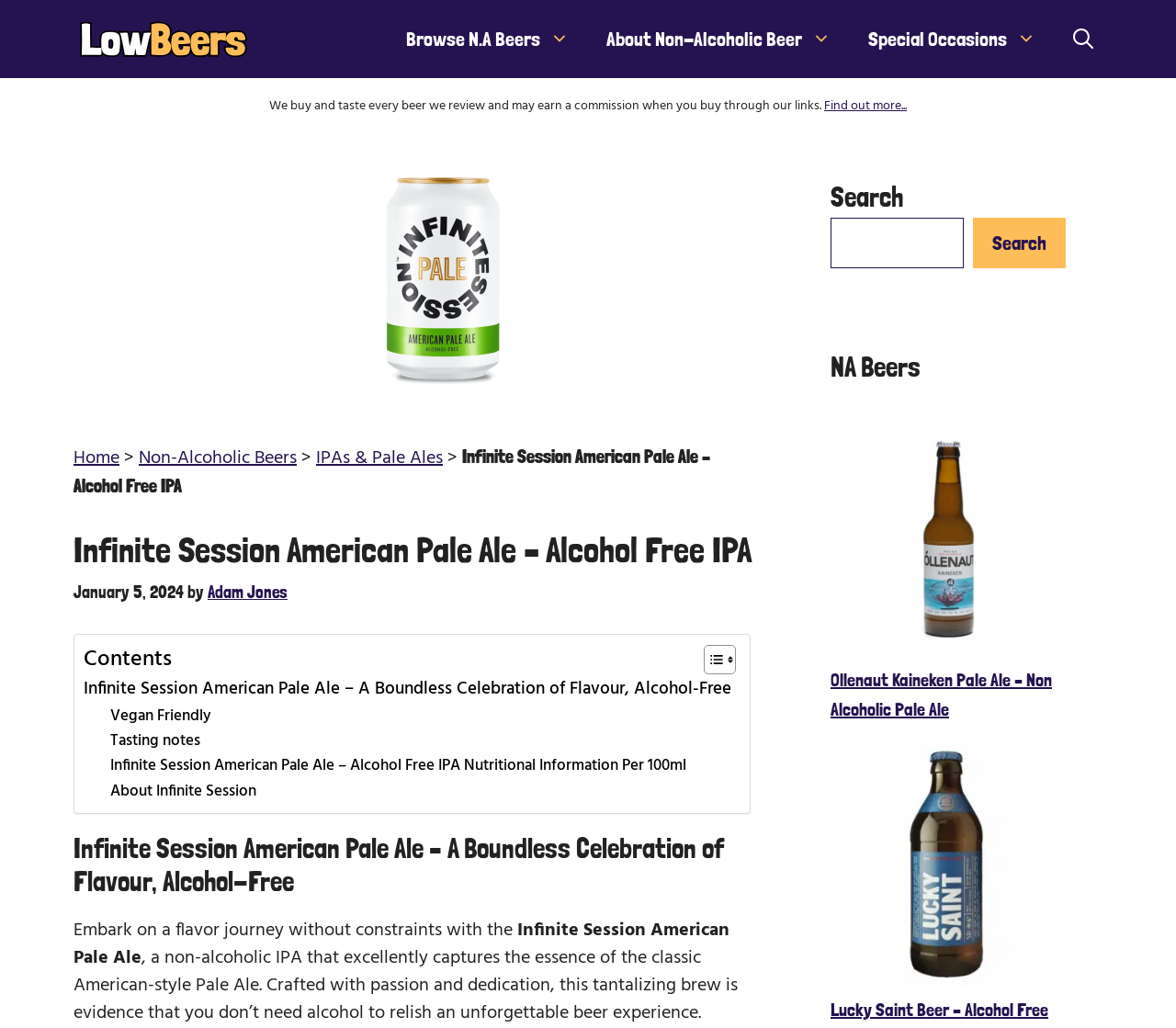Determine the bounding box coordinates of the clickable element to achieve the following action: 'Read more about Infinite Session American Pale Ale'. Provide the coordinates as four float values between 0 and 1, formatted as [left, top, right, bottom].

[0.071, 0.657, 0.622, 0.684]